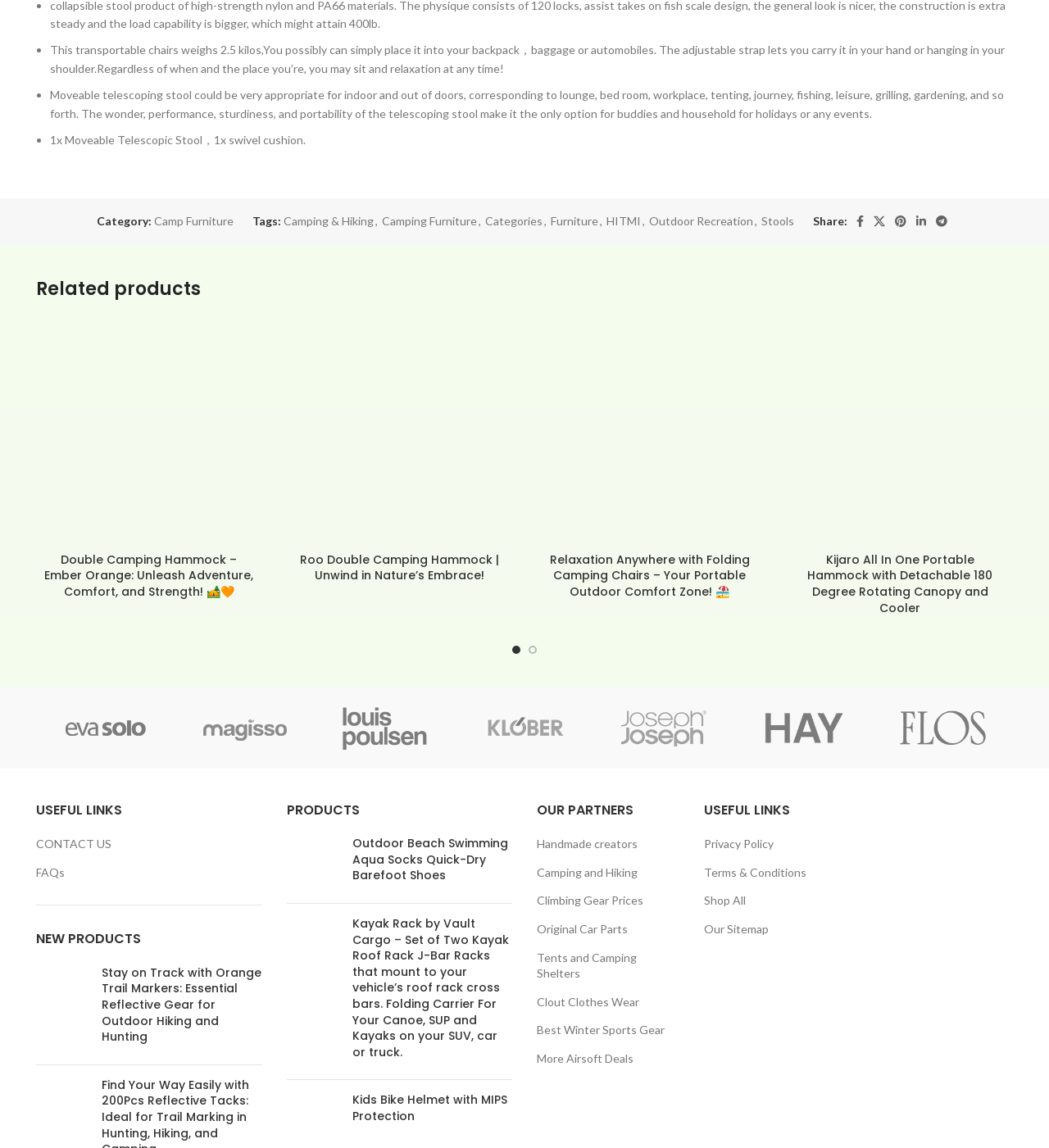Can you provide the bounding box coordinates for the element that should be clicked to implement the instruction: "View the 'Related products'"?

[0.034, 0.242, 0.966, 0.263]